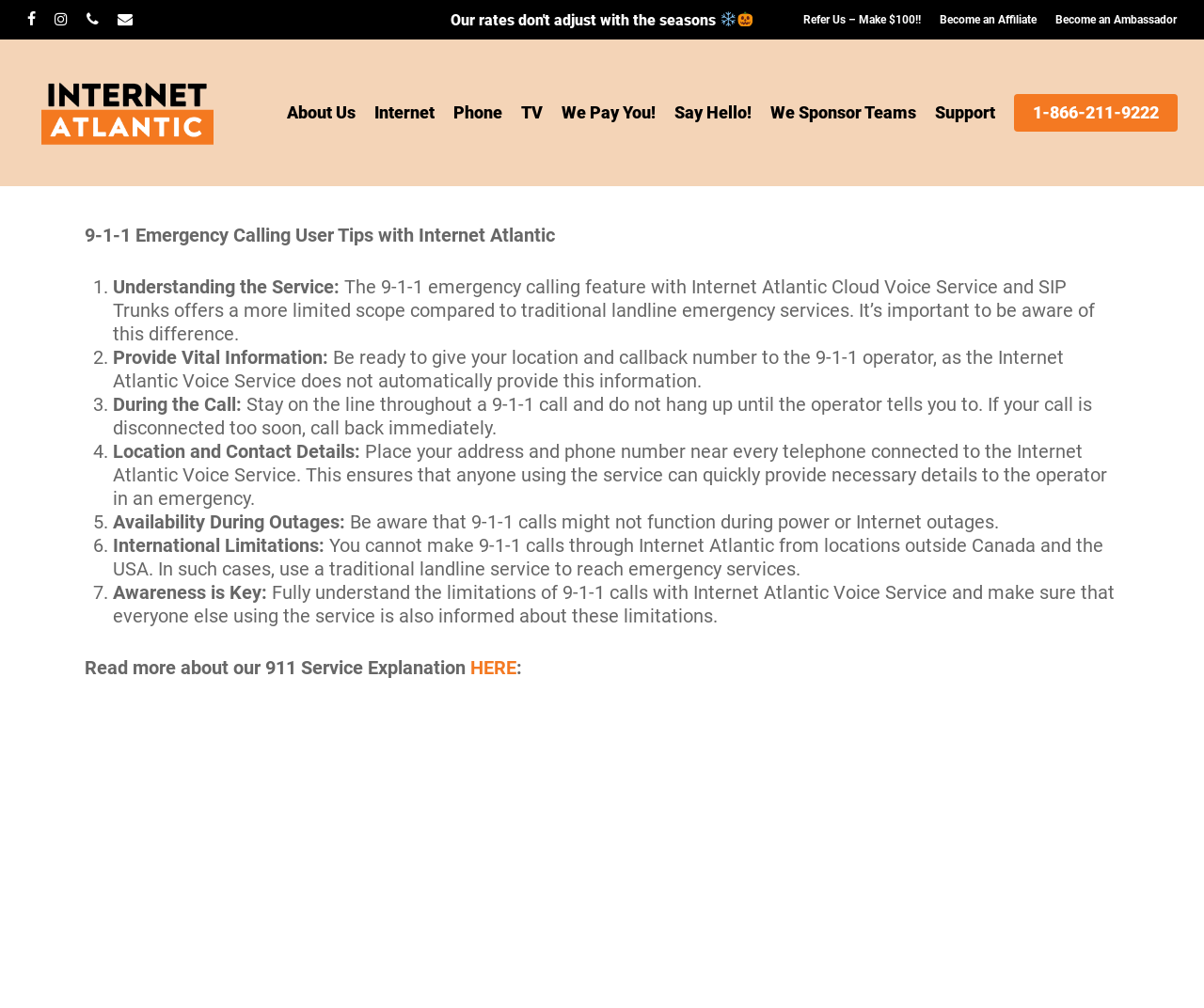Please study the image and answer the question comprehensively:
What is the purpose of the 9-1-1 emergency calling feature?

The purpose of the 9-1-1 emergency calling feature with Internet Atlantic Cloud Voice Service and SIP Trunks is to provide a more limited scope compared to traditional landline emergency services, as mentioned in the StaticText 'The 9-1-1 emergency calling feature with Internet Atlantic Cloud Voice Service and SIP Trunks offers a more limited scope compared to traditional landline emergency services.'